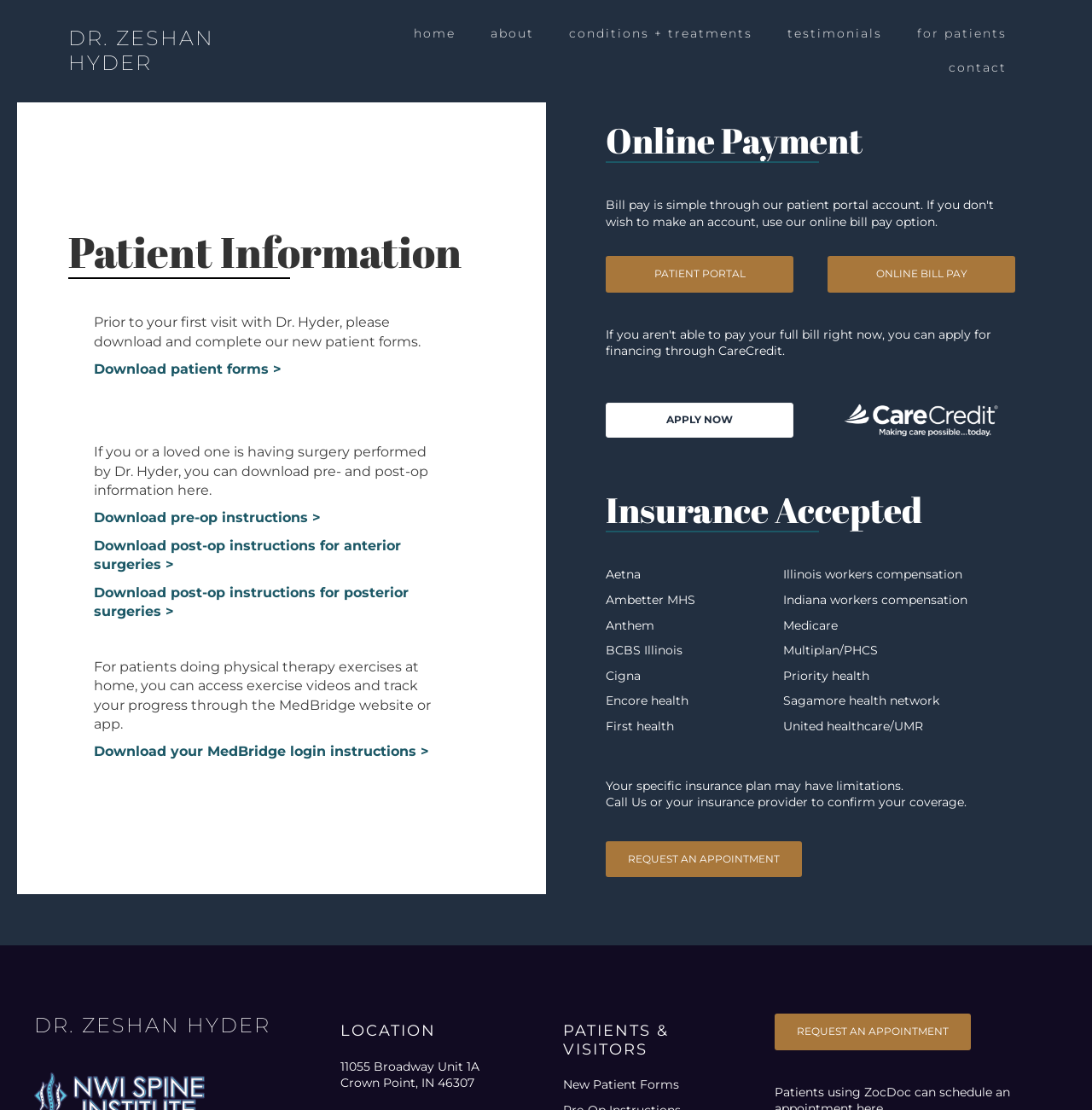Please analyze the image and provide a thorough answer to the question:
What is the doctor's name?

The doctor's name is mentioned in the heading 'DR. ZESHAN HYDER' at the top of the webpage, and also in the link 'DR. ZESHAN HYDER' below it.